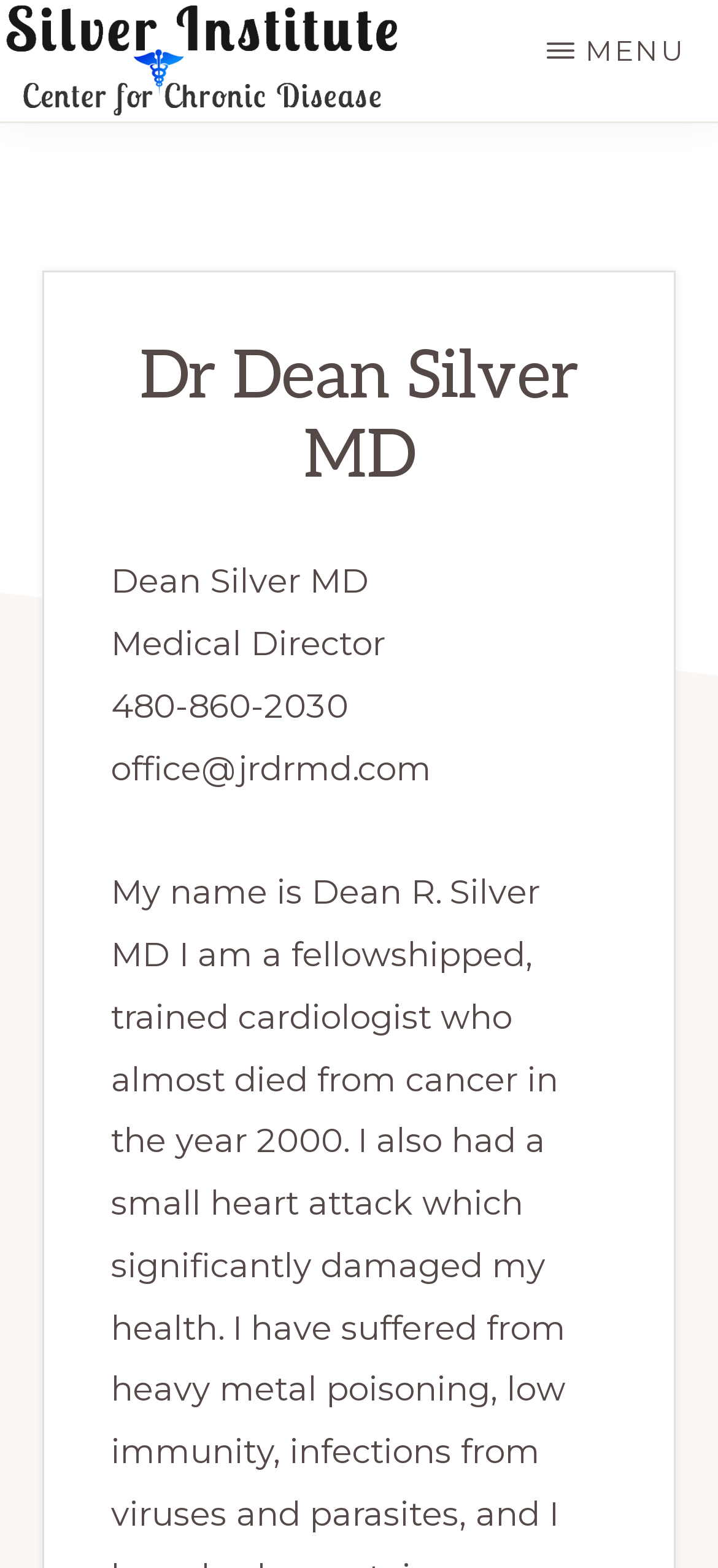Please examine the image and answer the question with a detailed explanation:
What is the phone number of the office?

I found the answer by looking at the static text element '480-860-2030' which is located below the 'Medical Director' text, suggesting that it is the phone number of the office.